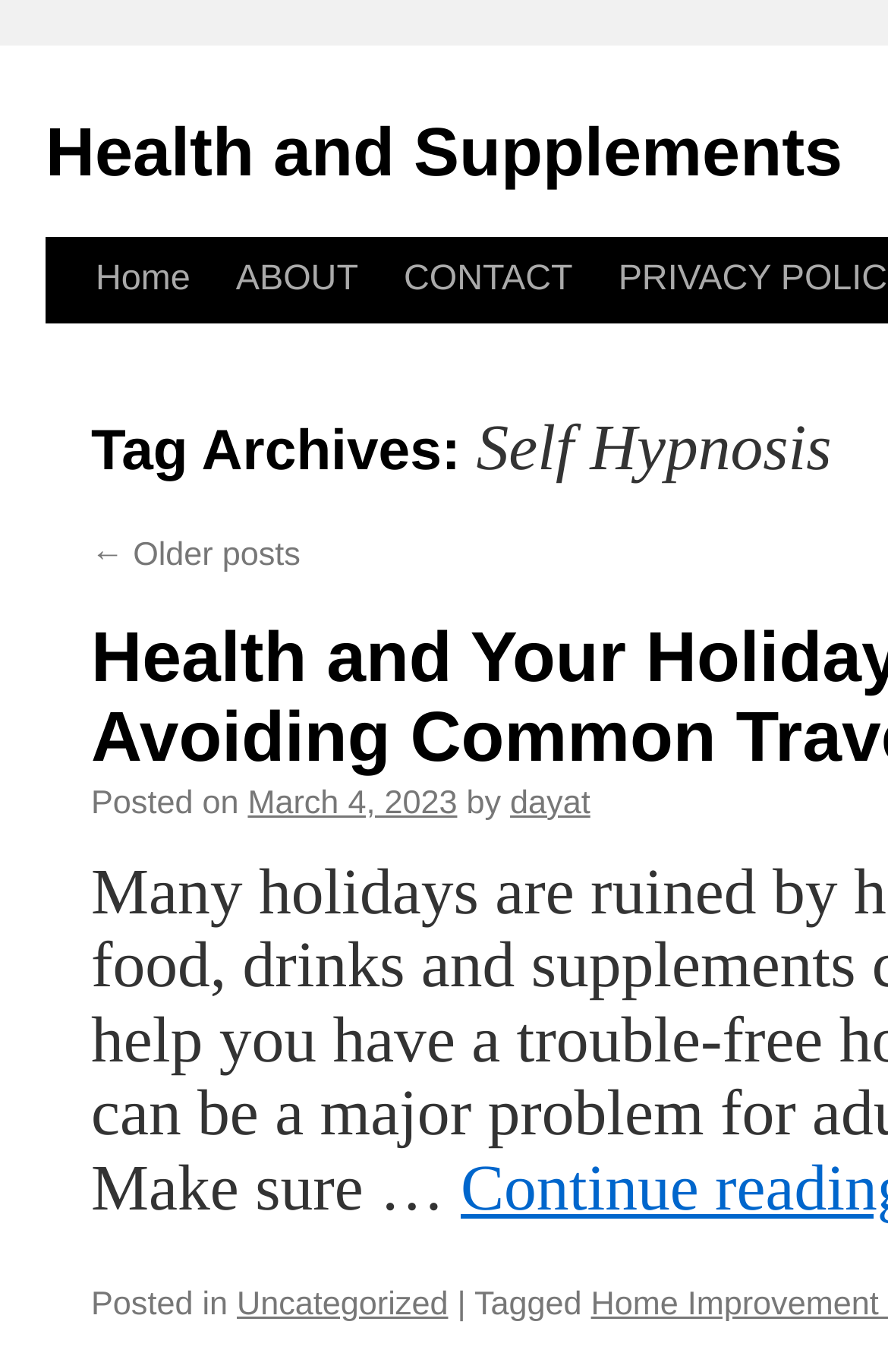What is the date of the current post?
Using the visual information, answer the question in a single word or phrase.

March 4, 2023